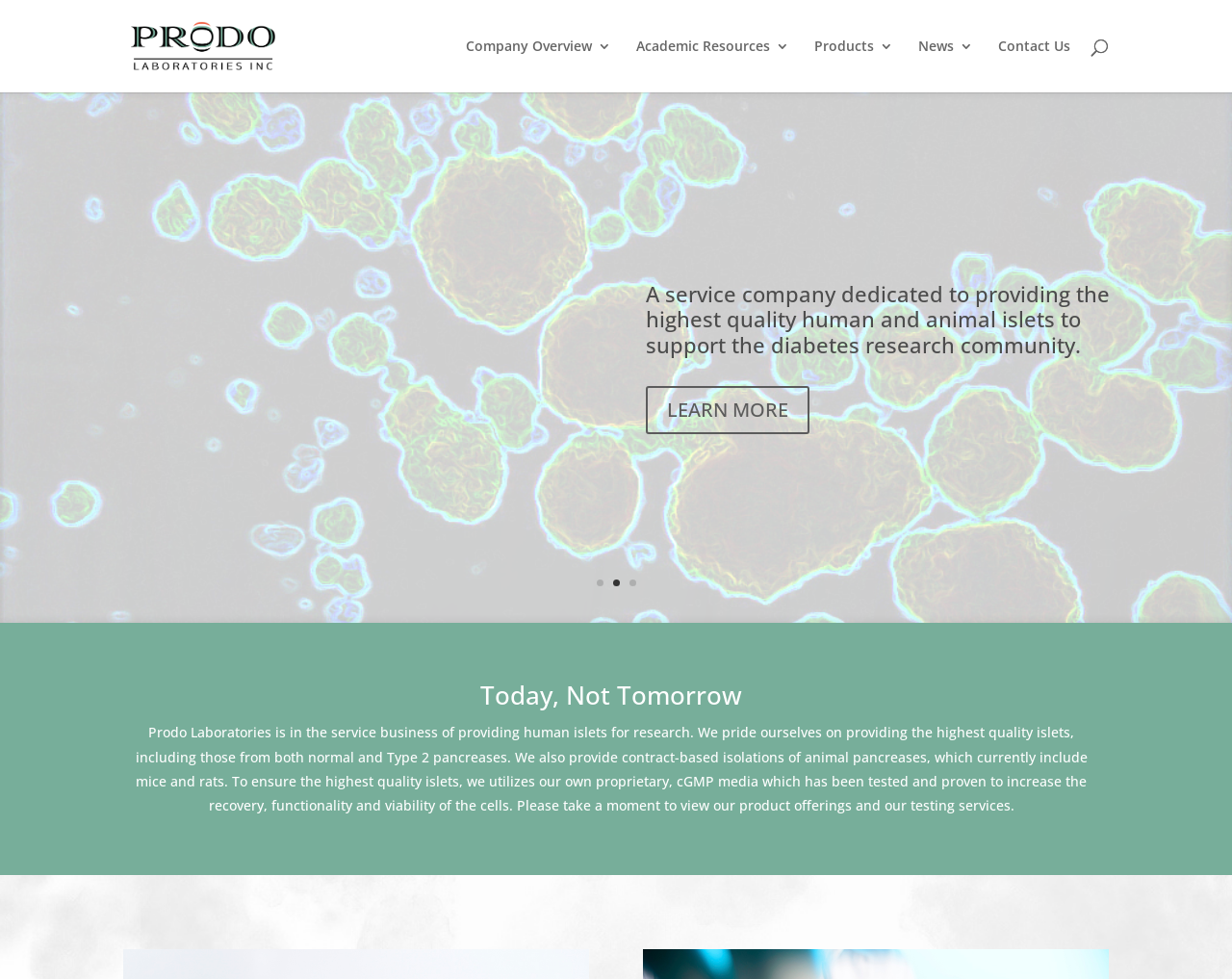Please provide a one-word or short phrase answer to the question:
What animals are used for contract-based isolations?

Mice and rats